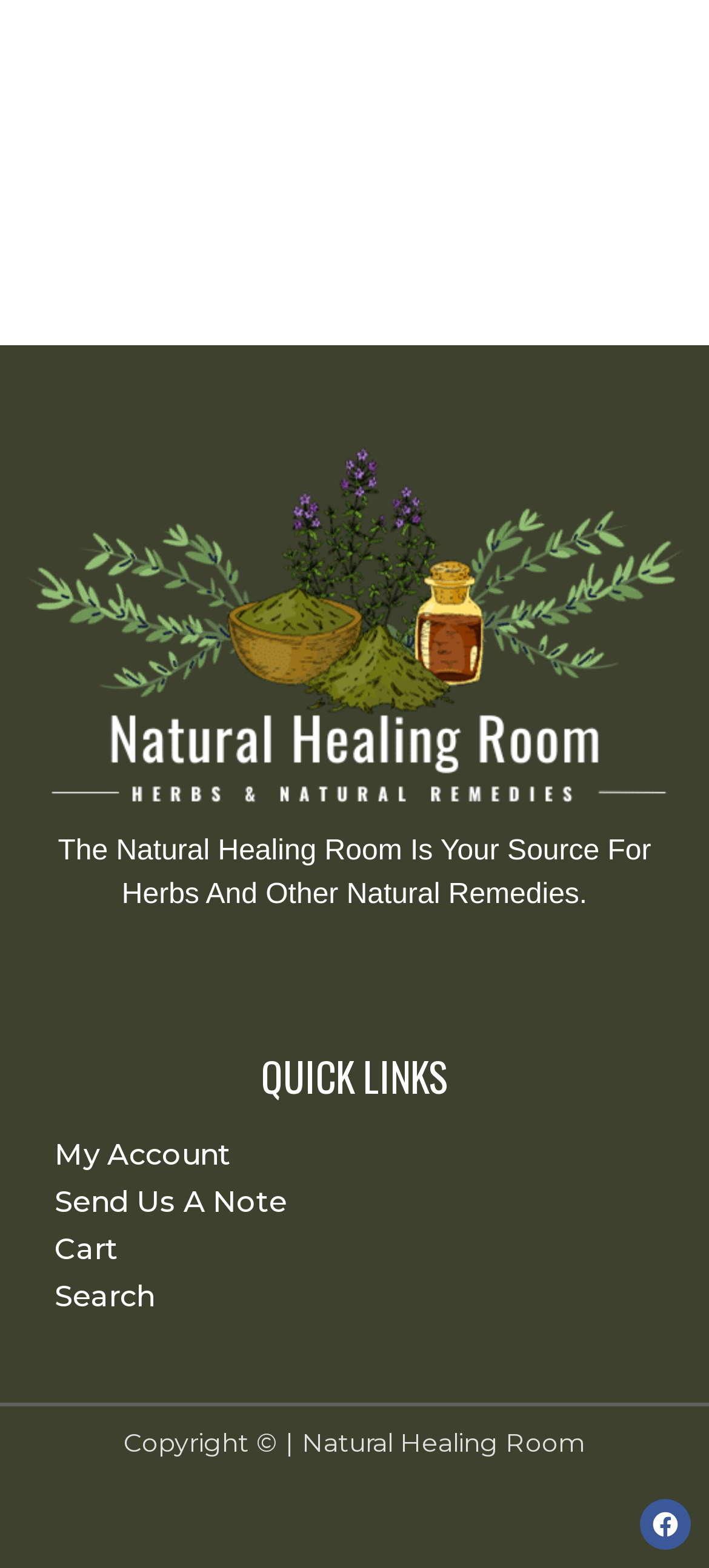How many navigation links are available?
Based on the visual, give a brief answer using one word or a short phrase.

5